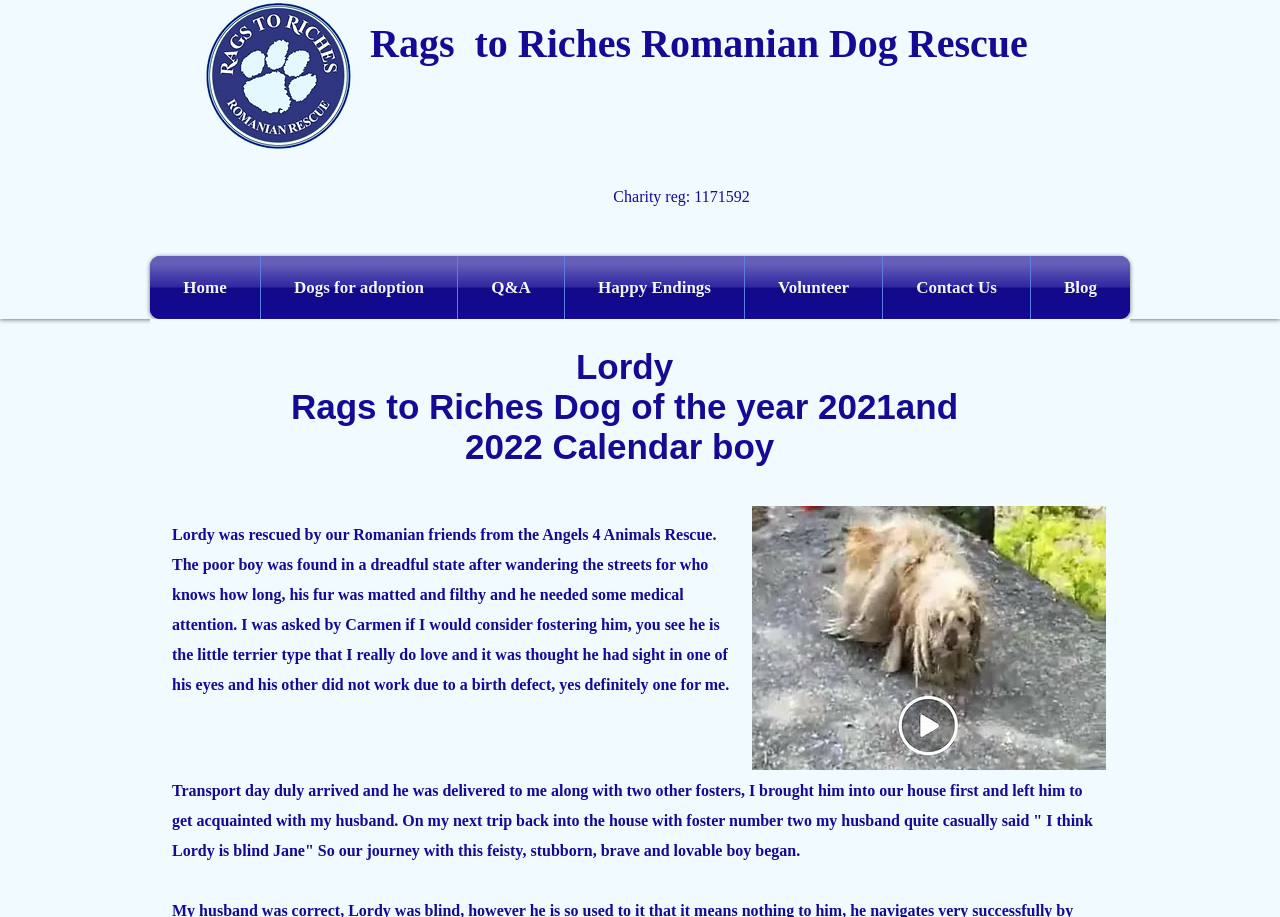How many links are in the navigation menu?
Refer to the image and provide a concise answer in one word or phrase.

7